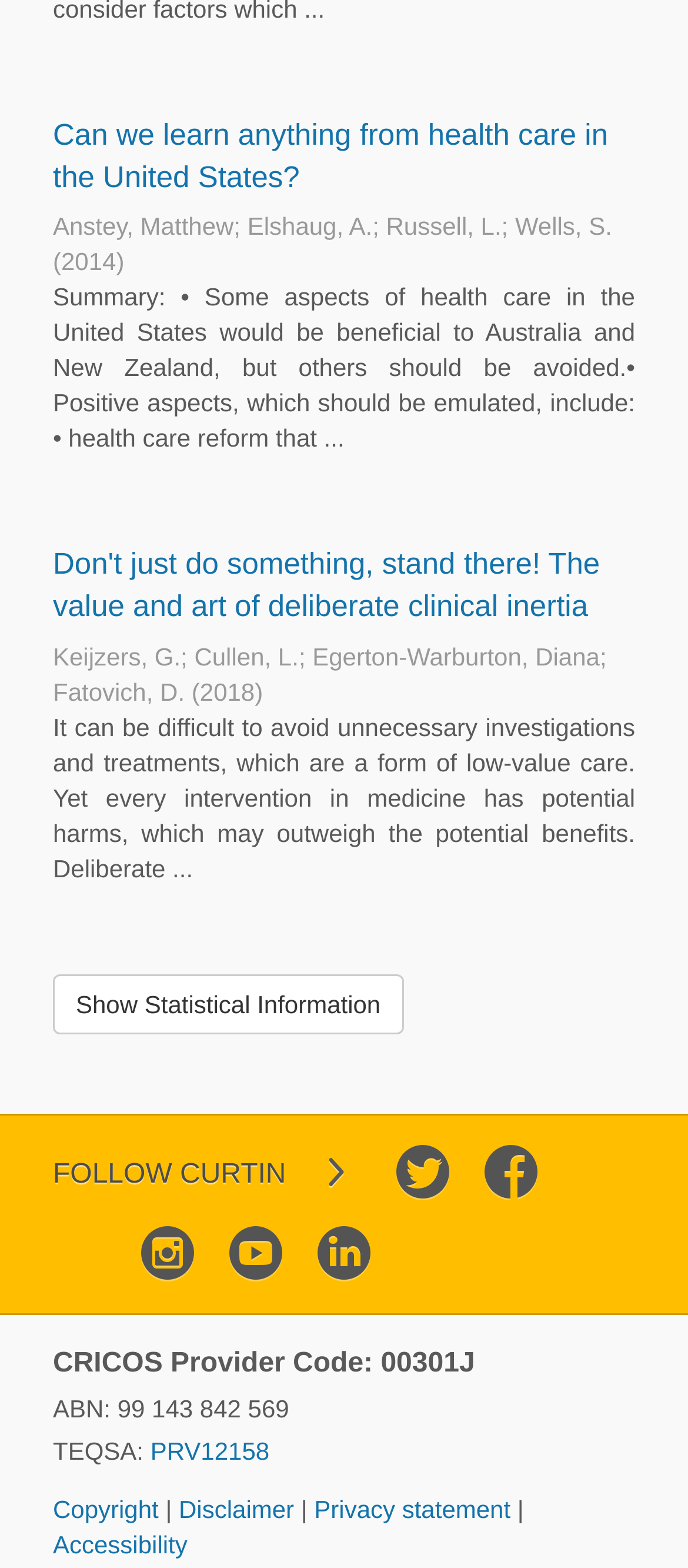Reply to the question with a single word or phrase:
What is the name of the journal for the second article?

EMA - Emergency Medicine Australasia